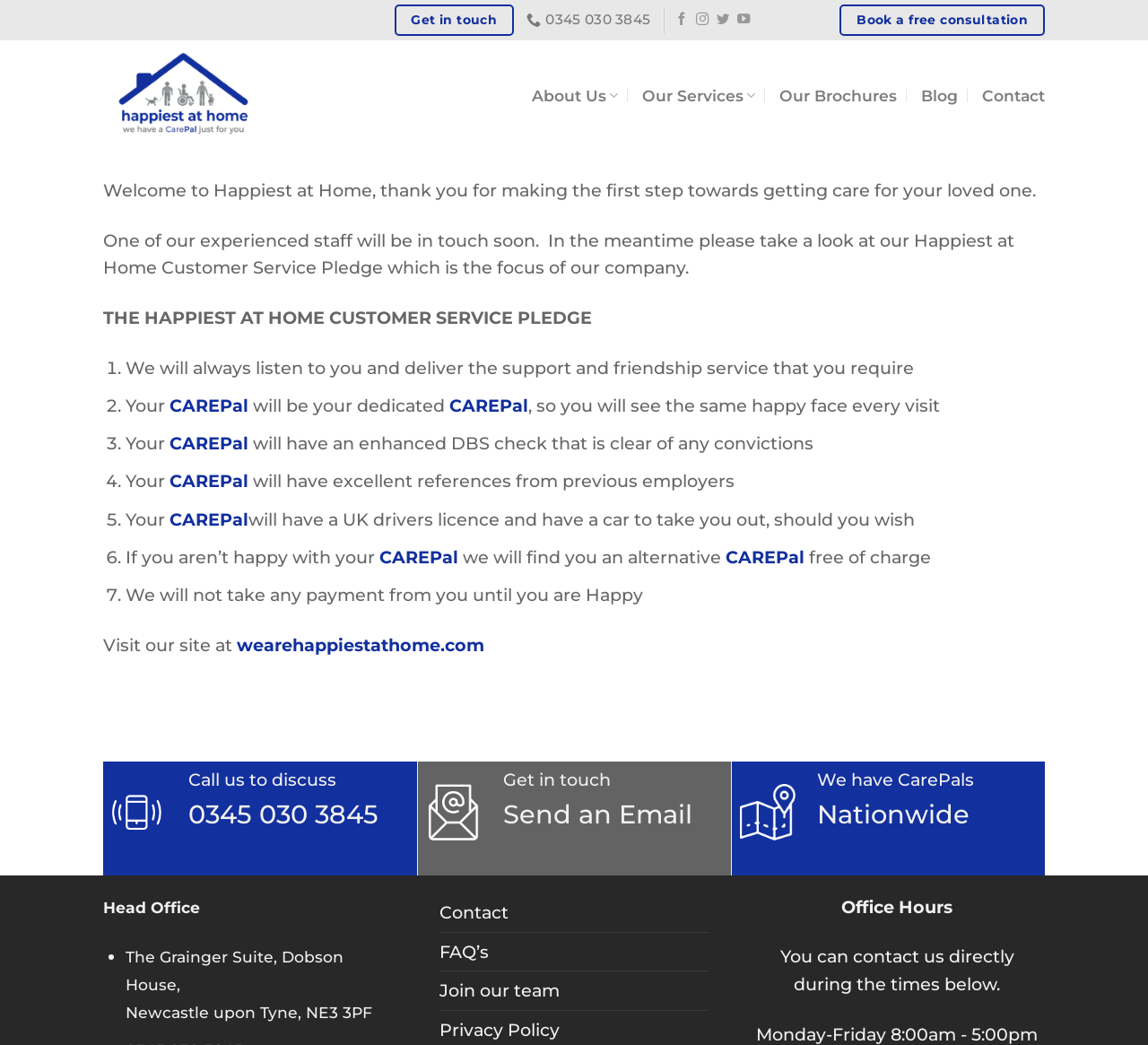What is the focus of the company?
Please answer using one word or phrase, based on the screenshot.

Customer Service Pledge